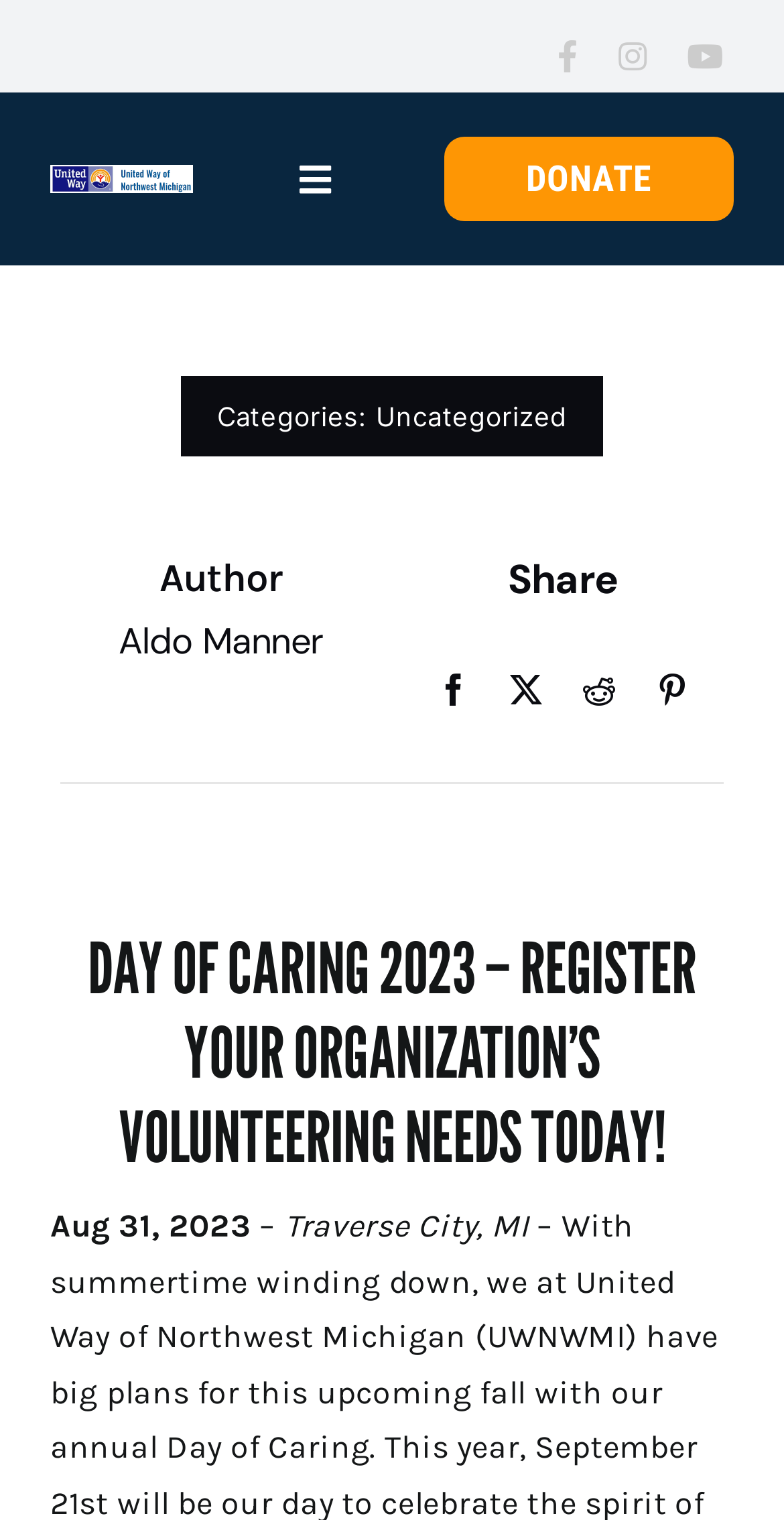What is the location mentioned in the article?
Analyze the screenshot and provide a detailed answer to the question.

I looked at the static text elements on the webpage and found the location 'Traverse City, MI' which is mentioned in the article.